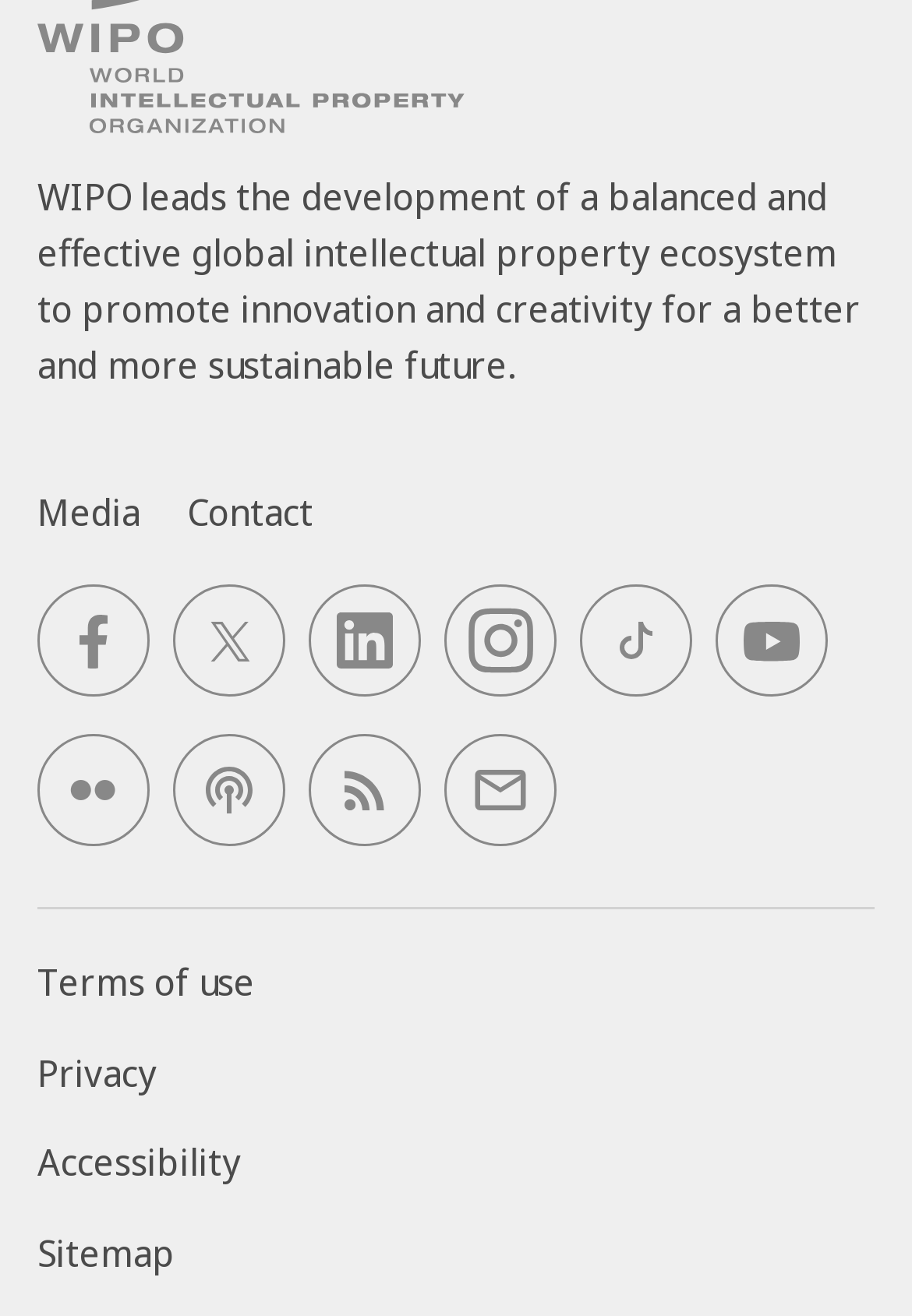Determine the bounding box of the UI element mentioned here: "title="TikTok"". The coordinates must be in the format [left, top, right, bottom] with values ranging from 0 to 1.

[0.636, 0.445, 0.759, 0.53]